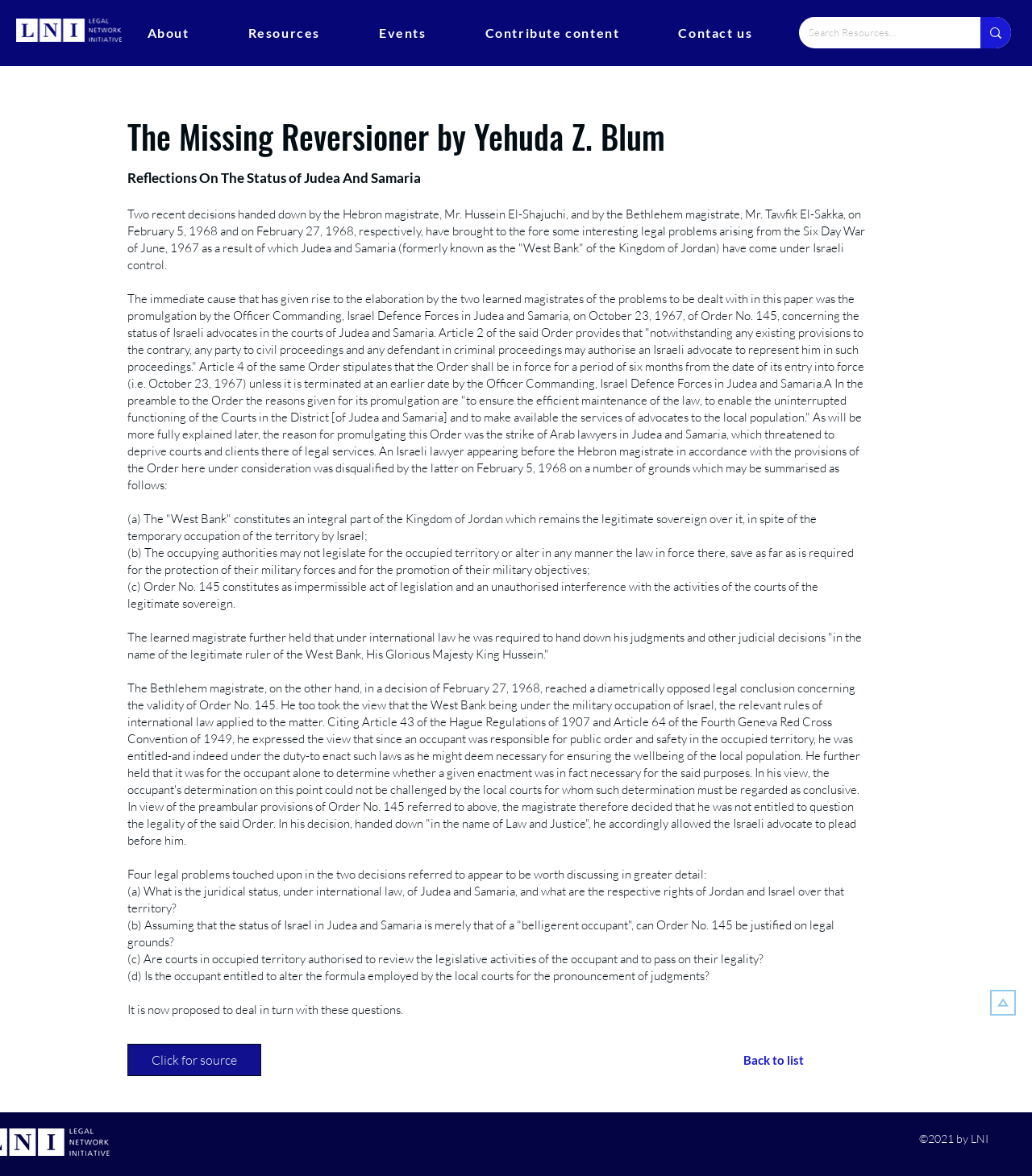Please identify the bounding box coordinates of the element I should click to complete this instruction: 'Click on About link'. The coordinates should be given as four float numbers between 0 and 1, like this: [left, top, right, bottom].

[0.117, 0.014, 0.209, 0.042]